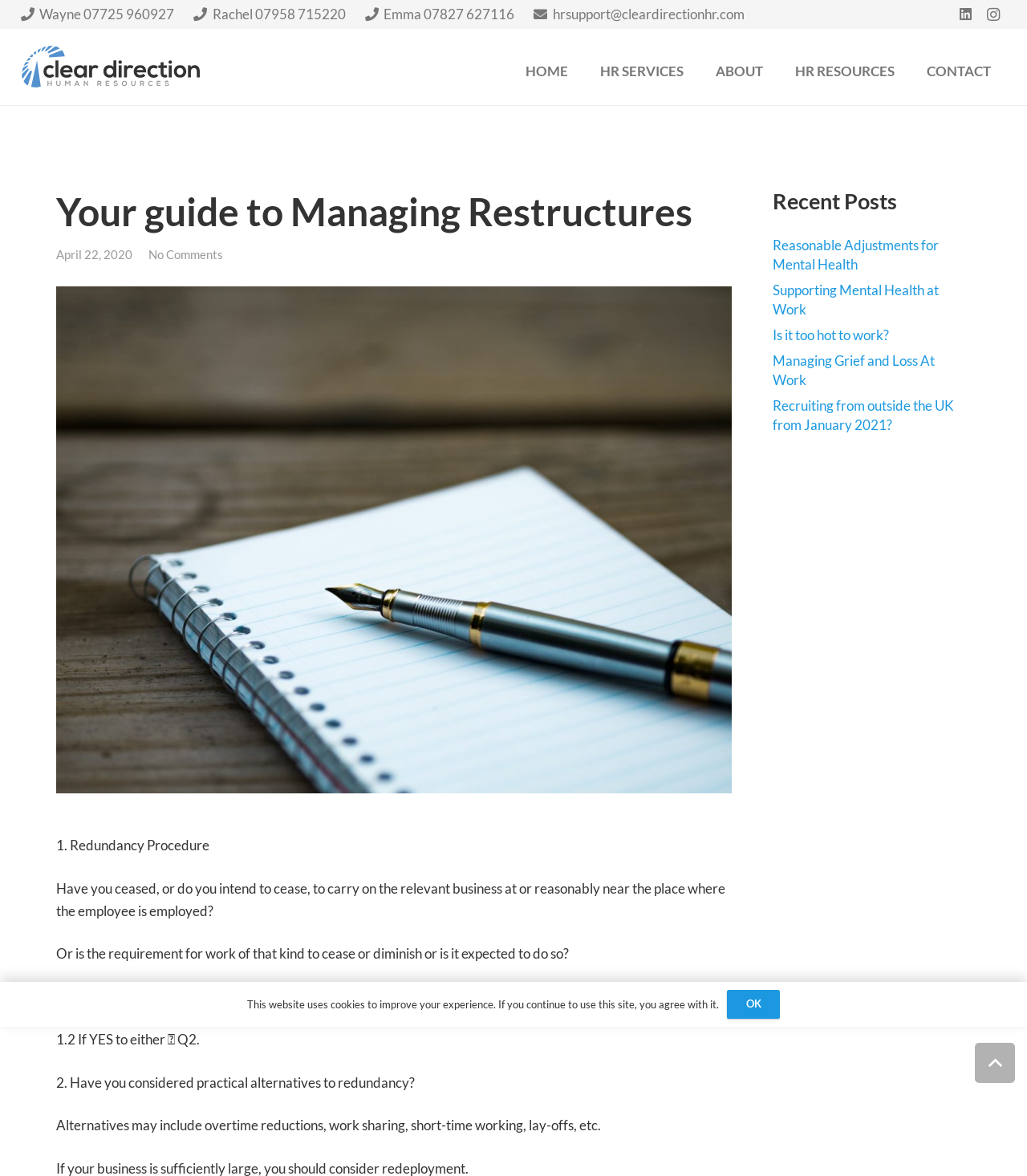Answer the question briefly using a single word or phrase: 
What is the topic of the first redundancy procedure?

Ceasing business